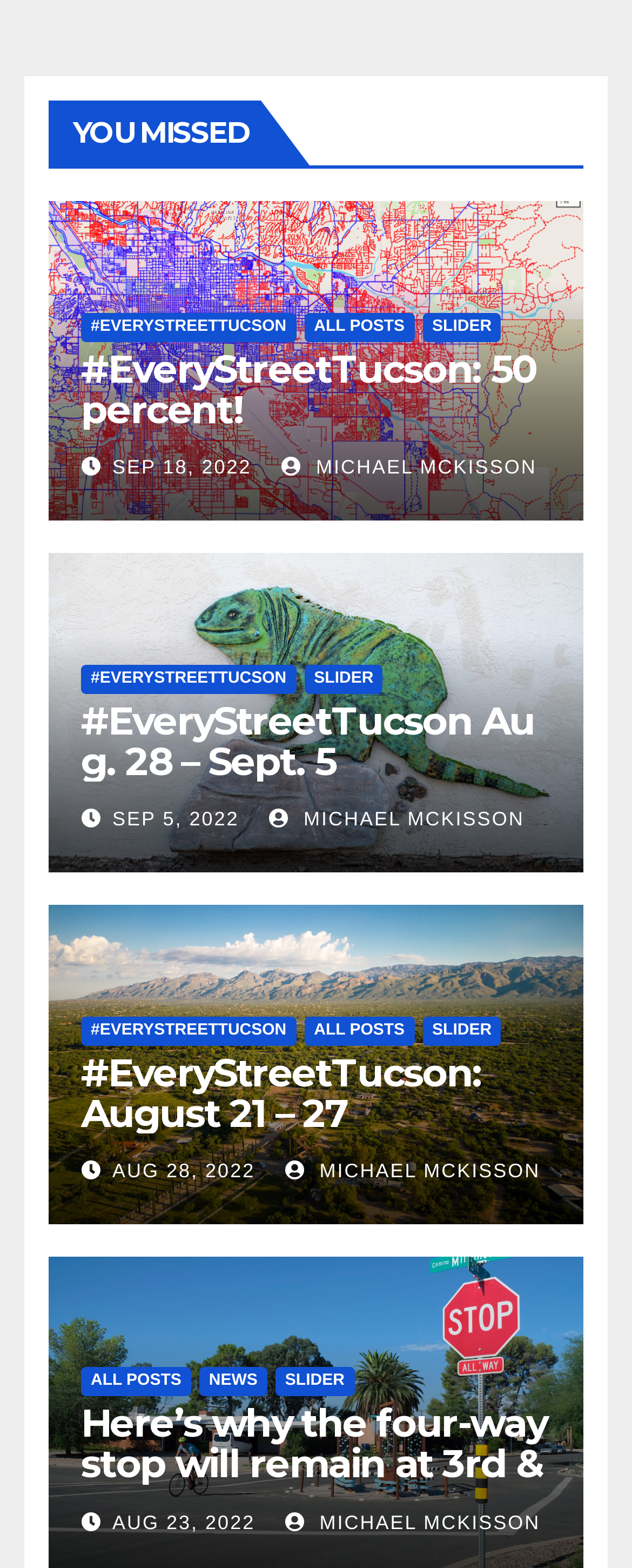Determine the bounding box coordinates for the UI element matching this description: "Michael McKisson".

[0.451, 0.964, 0.855, 0.978]